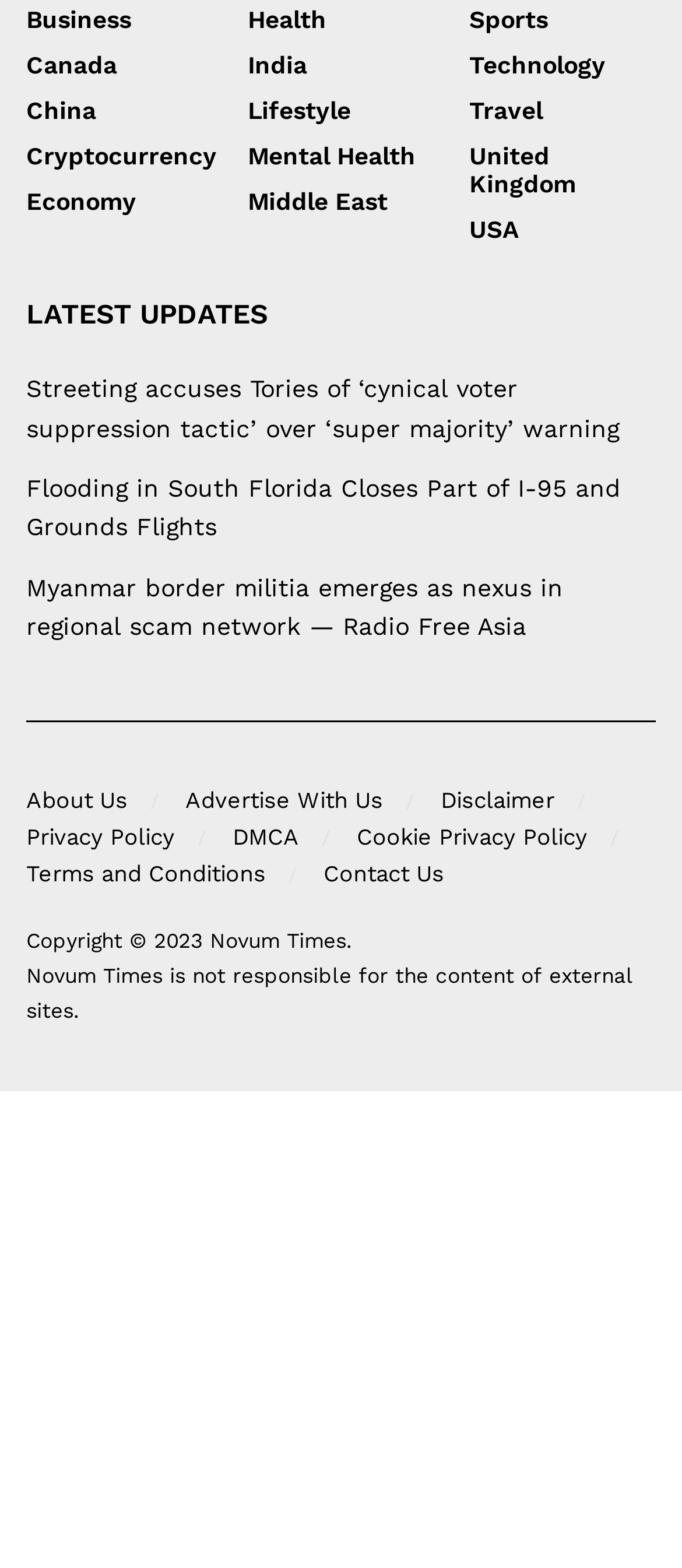Can you determine the bounding box coordinates of the area that needs to be clicked to fulfill the following instruction: "Read news on Health"?

[0.363, 0.003, 0.479, 0.021]